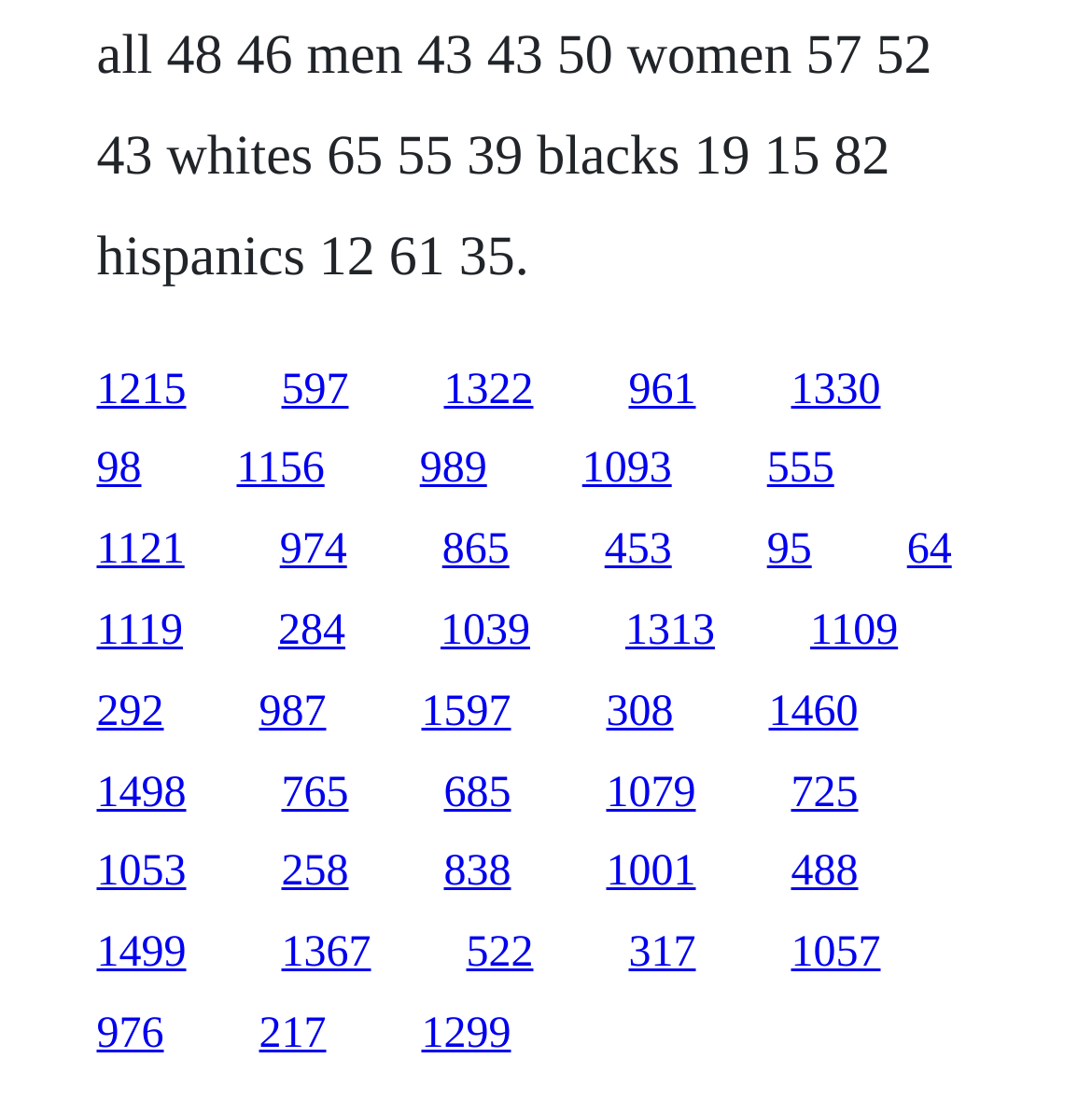Please identify the bounding box coordinates of the element's region that I should click in order to complete the following instruction: "click the link at the bottom left". The bounding box coordinates consist of four float numbers between 0 and 1, i.e., [left, top, right, bottom].

[0.088, 0.918, 0.15, 0.962]